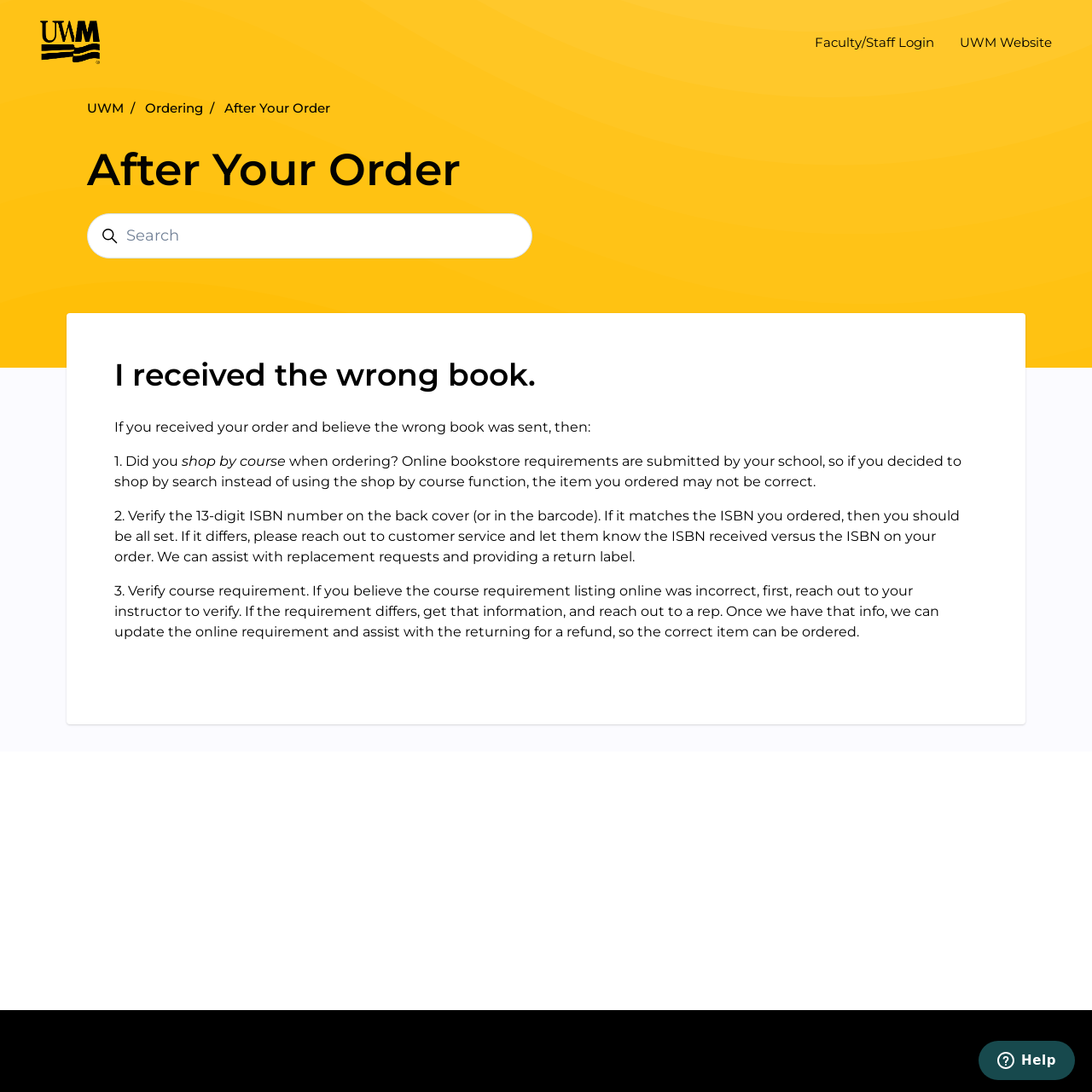What is the function of the 'UWM Help Center home page' link?
Can you offer a detailed and complete answer to this question?

The 'UWM Help Center home page' link is provided to allow users to navigate to the home page of the UWM Help Center, where they can find more information and resources related to the help center.